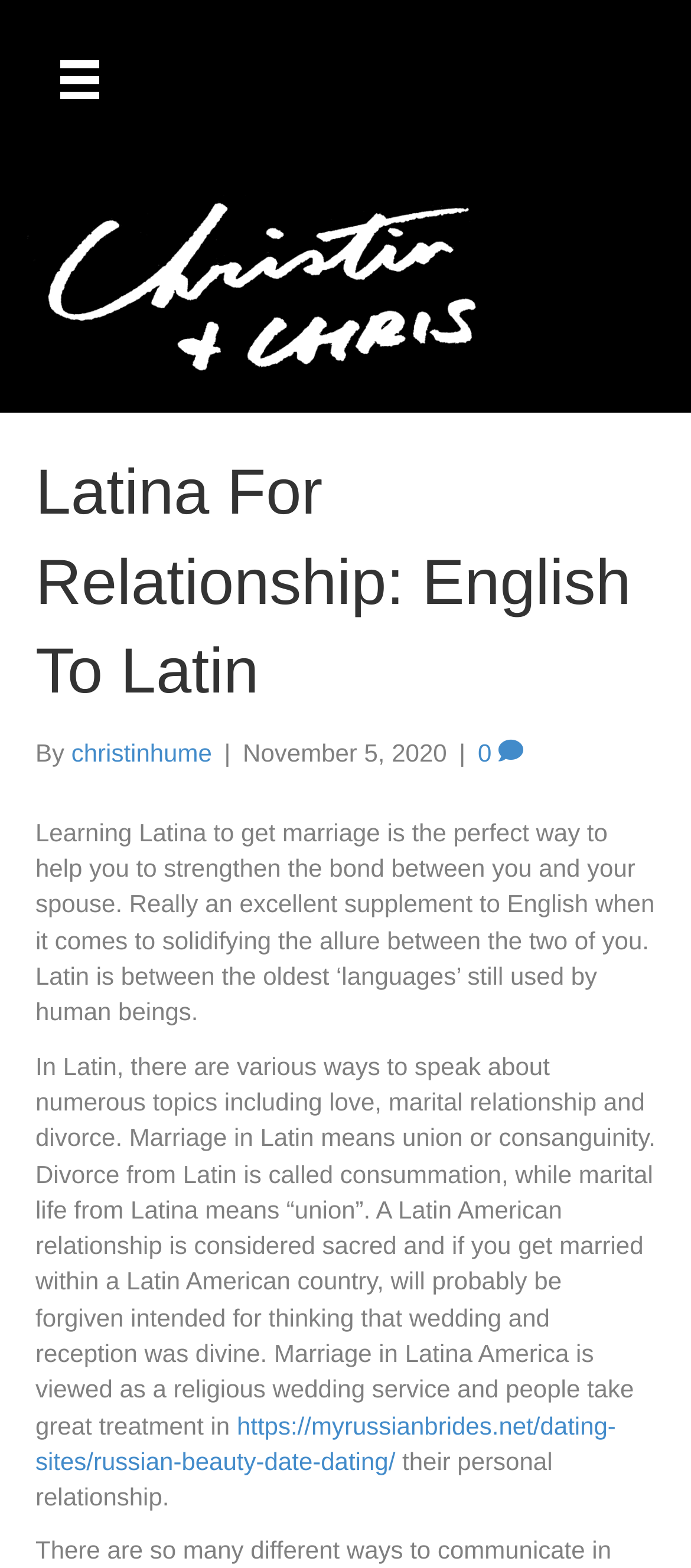What is the text of the webpage's headline?

Latina For Relationship: English To Latin